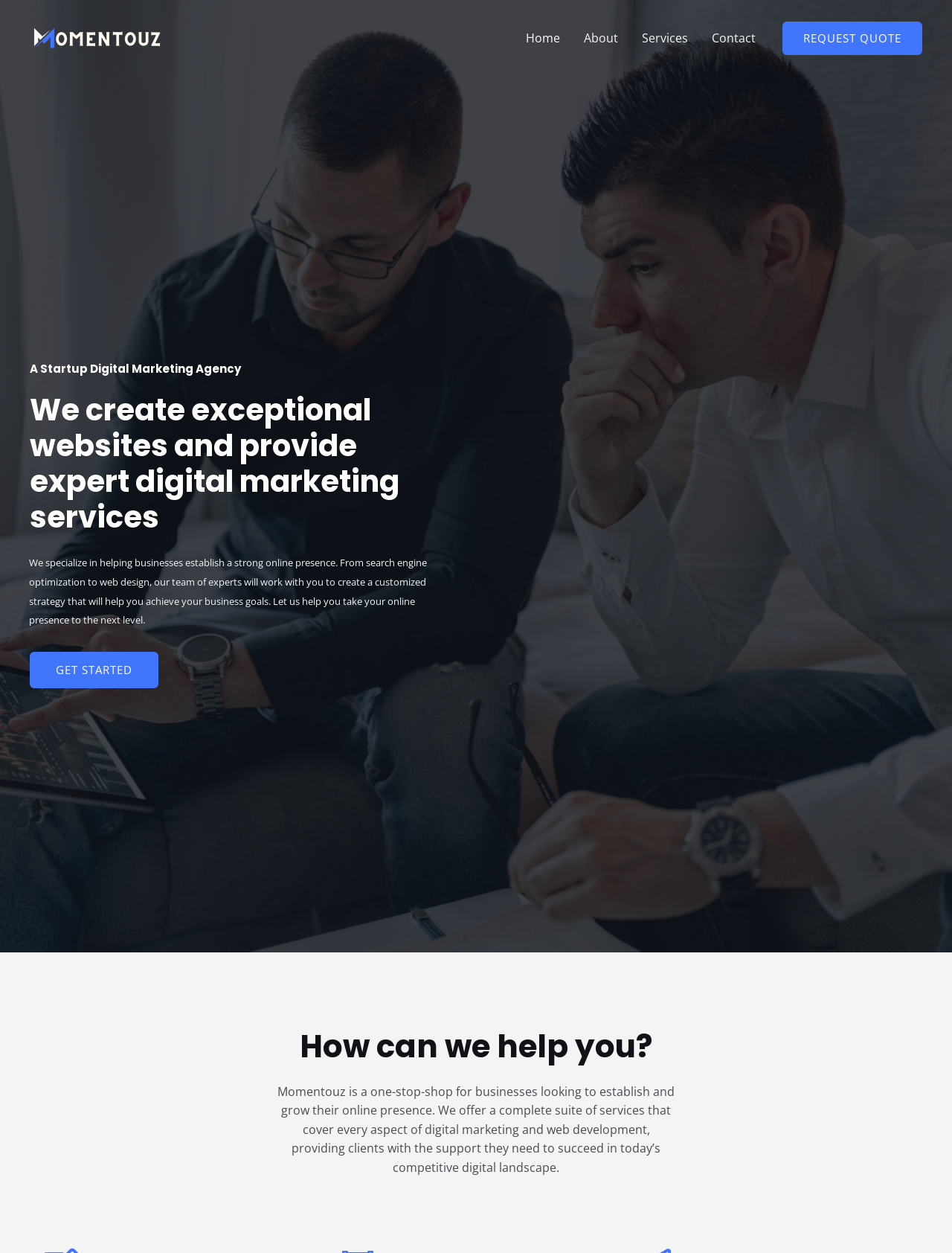Provide the bounding box coordinates for the UI element that is described as: "Home".

[0.54, 0.01, 0.601, 0.051]